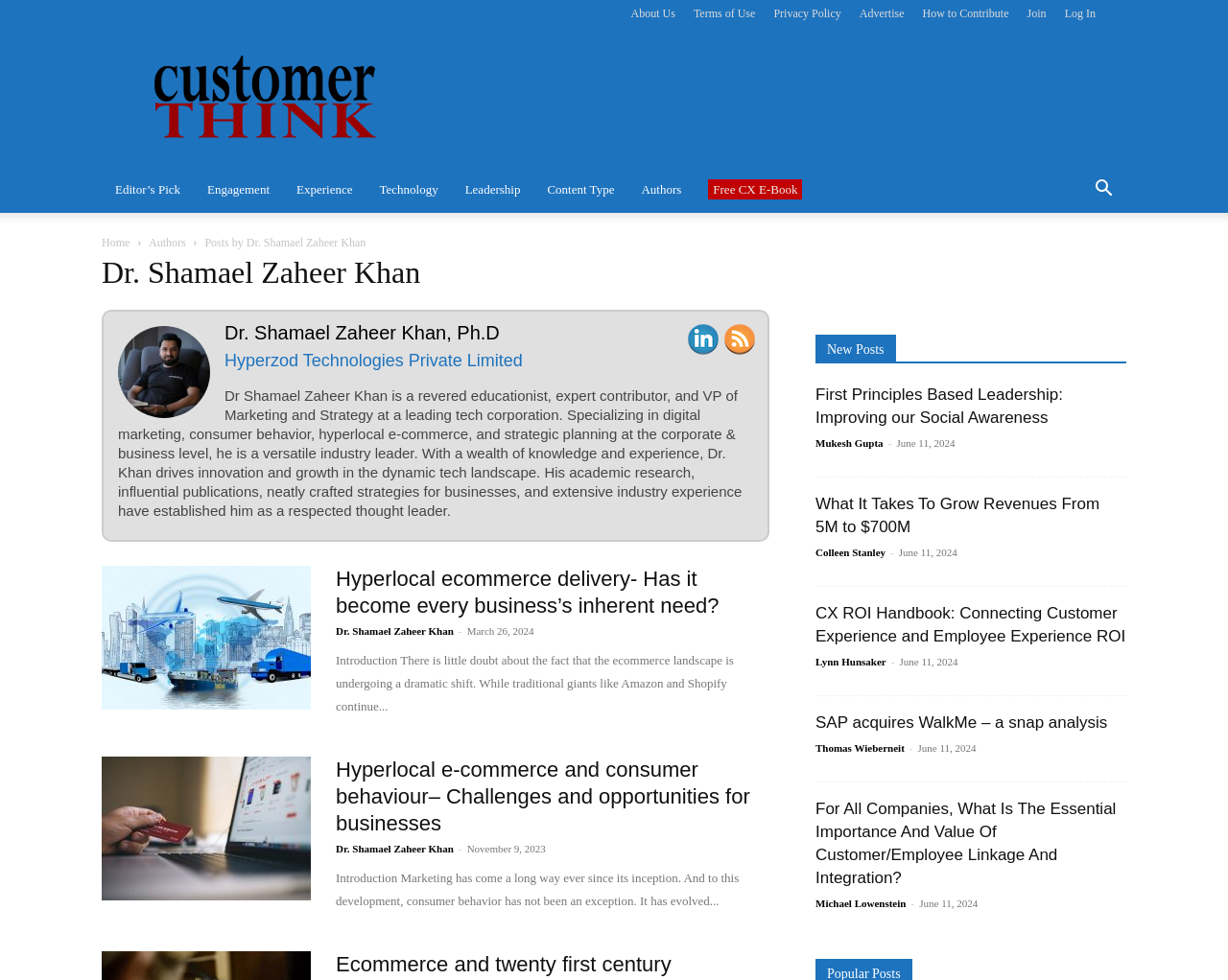What is the name of the author?
Answer briefly with a single word or phrase based on the image.

Dr. Shamael Zaheer Khan